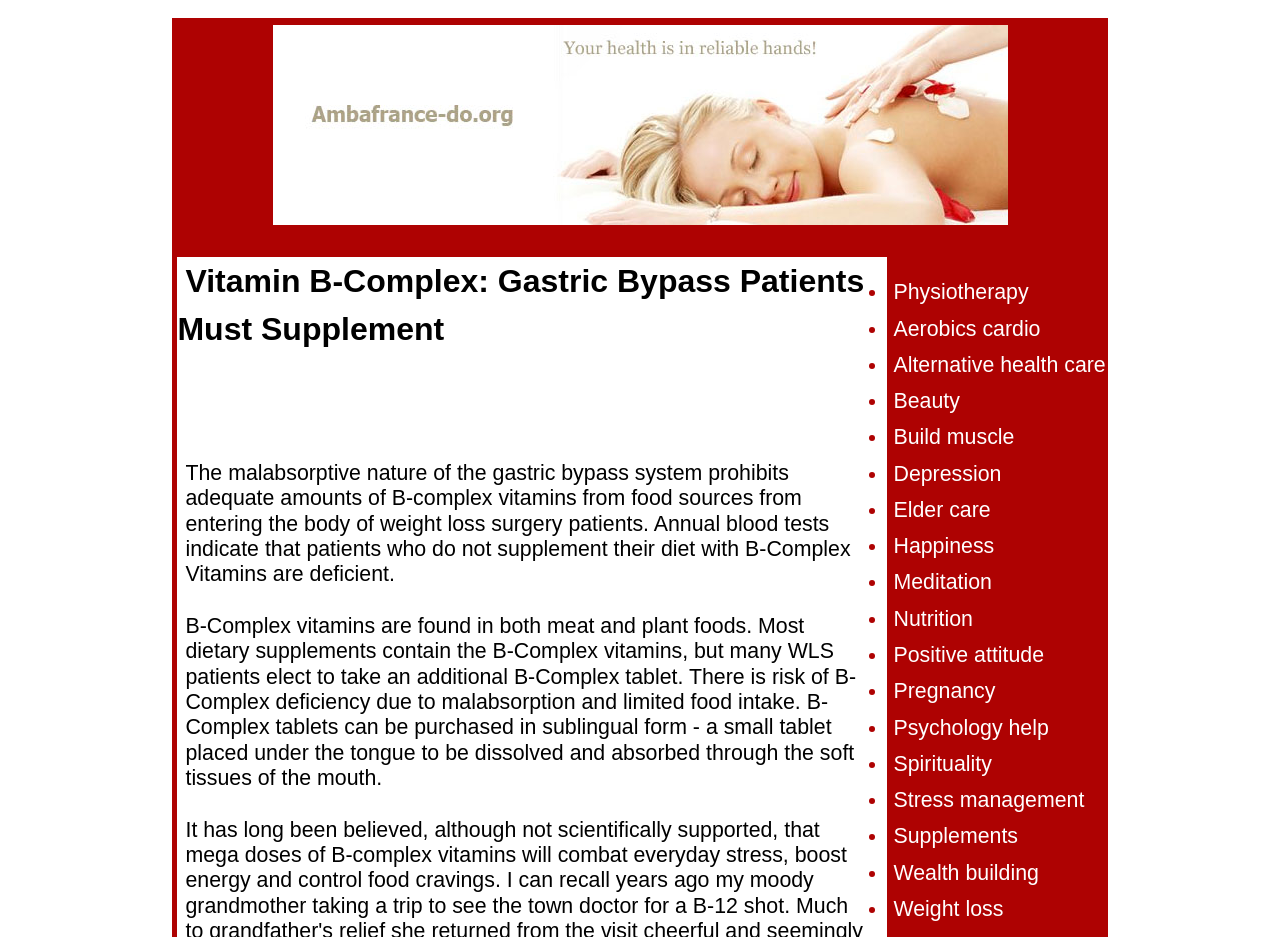Provide the bounding box coordinates of the HTML element described by the text: "aria-label="Advertisement" name="aswift_1" title="Advertisement"".

[0.145, 0.4, 0.511, 0.464]